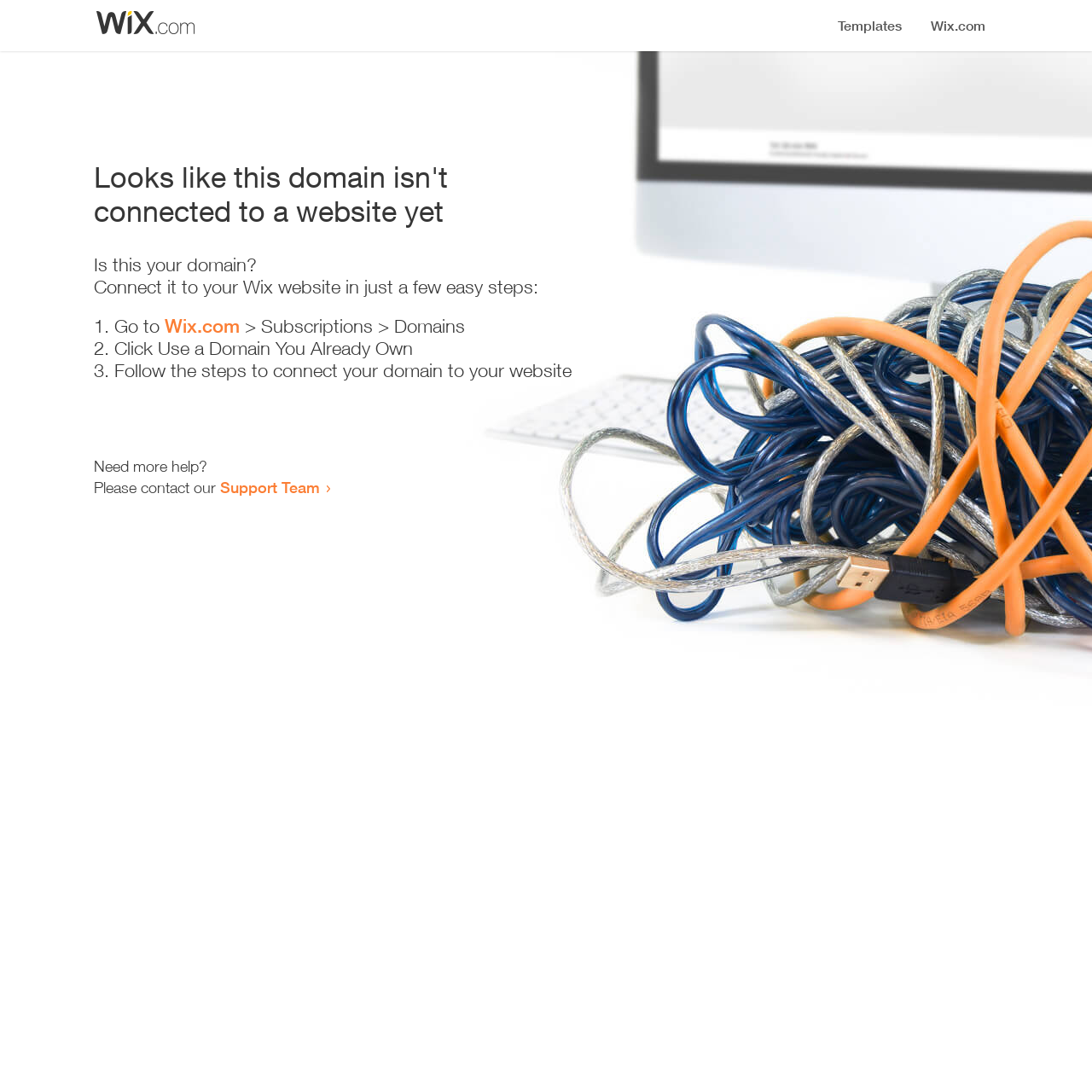Based on the element description Support Team, identify the bounding box of the UI element in the given webpage screenshot. The coordinates should be in the format (top-left x, top-left y, bottom-right x, bottom-right y) and must be between 0 and 1.

[0.202, 0.438, 0.293, 0.455]